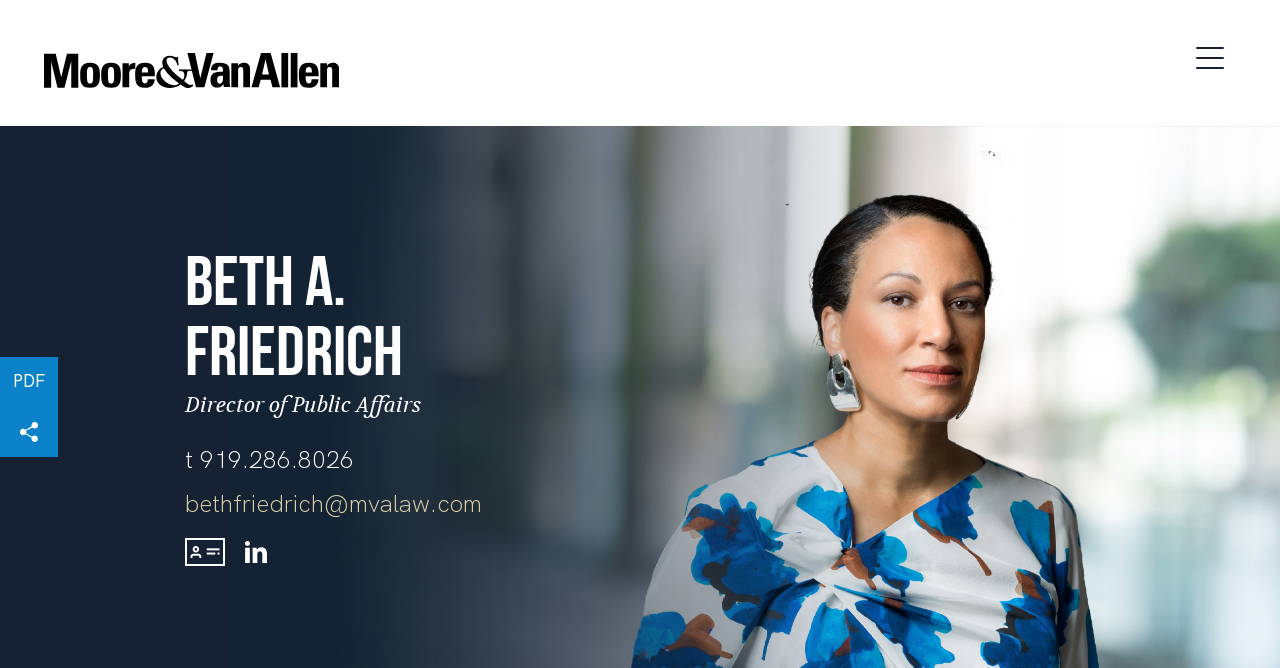Please provide the bounding box coordinates for the element that needs to be clicked to perform the following instruction: "Call 919.286.8026". The coordinates should be given as four float numbers between 0 and 1, i.e., [left, top, right, bottom].

[0.156, 0.664, 0.276, 0.711]